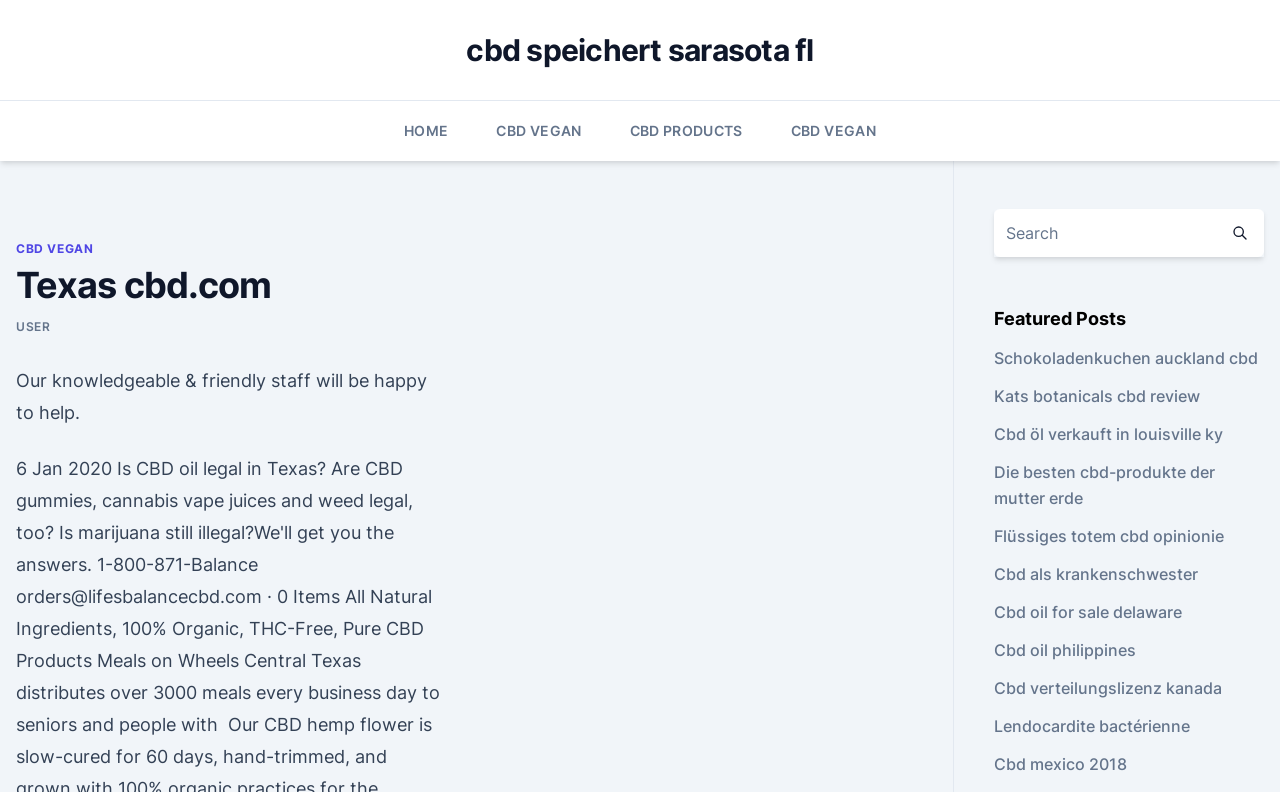Provide your answer in a single word or phrase: 
What is the tone of the website?

Informative